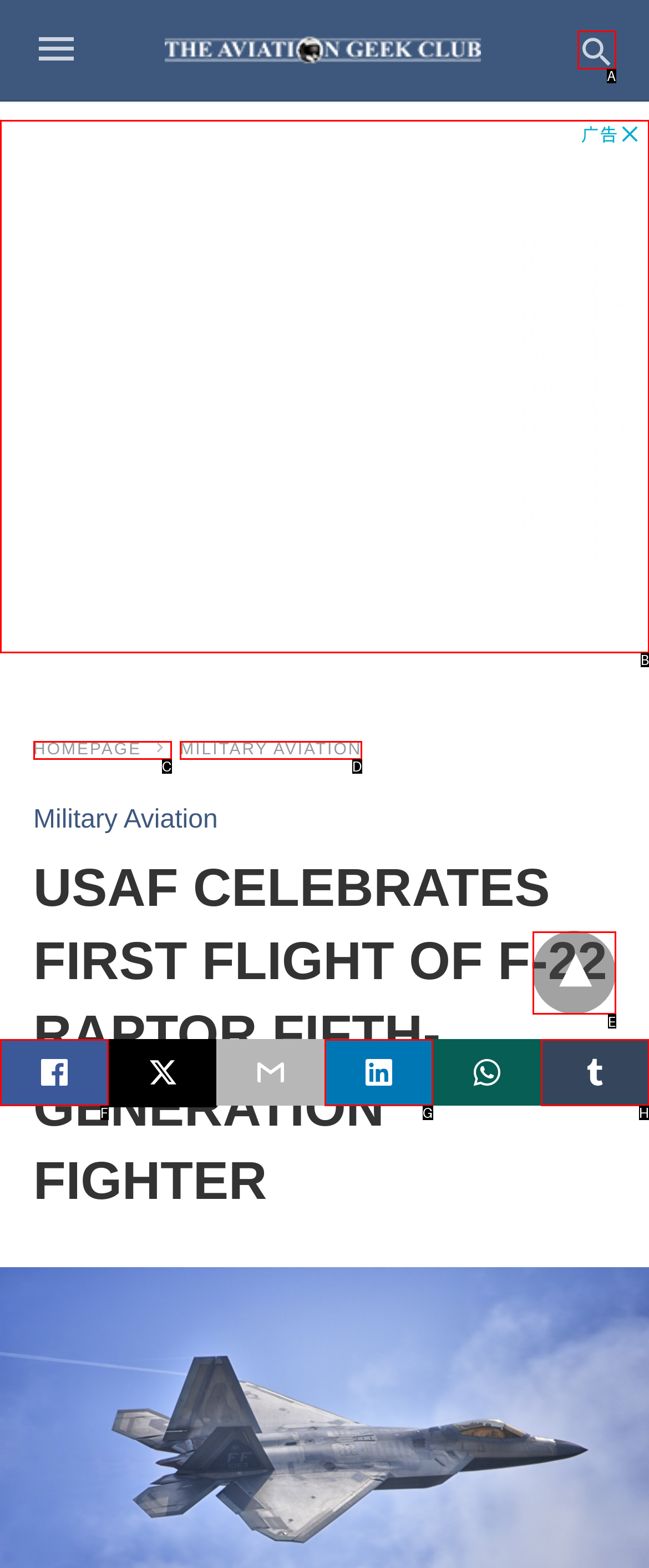Tell me which one HTML element you should click to complete the following task: View more options
Answer with the option's letter from the given choices directly.

E